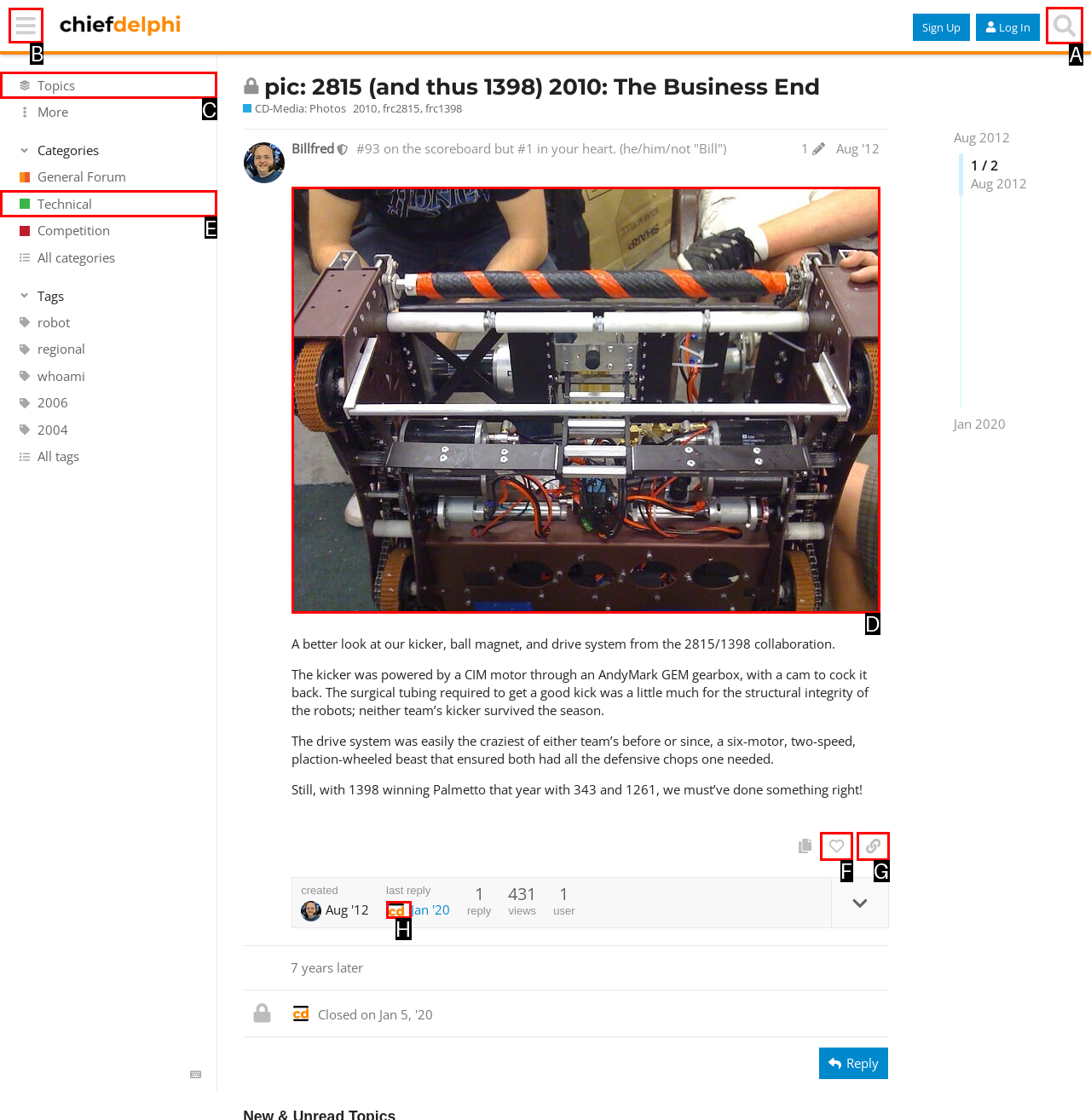Point out the option that best suits the description: parent_node: Jan '20
Indicate your answer with the letter of the selected choice.

H